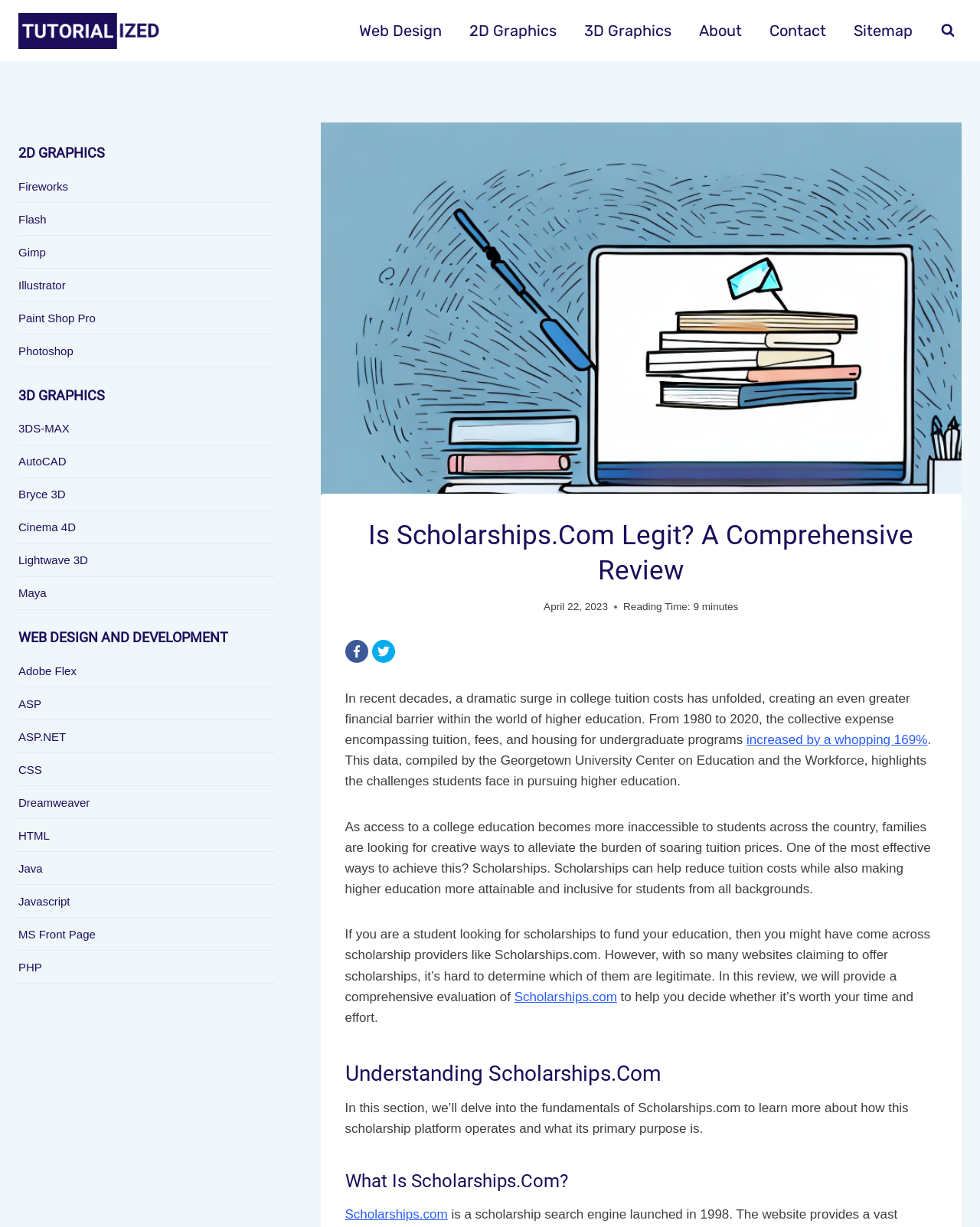Identify the bounding box coordinates of the region that should be clicked to execute the following instruction: "Click on the Tutorialized logo".

[0.019, 0.01, 0.166, 0.04]